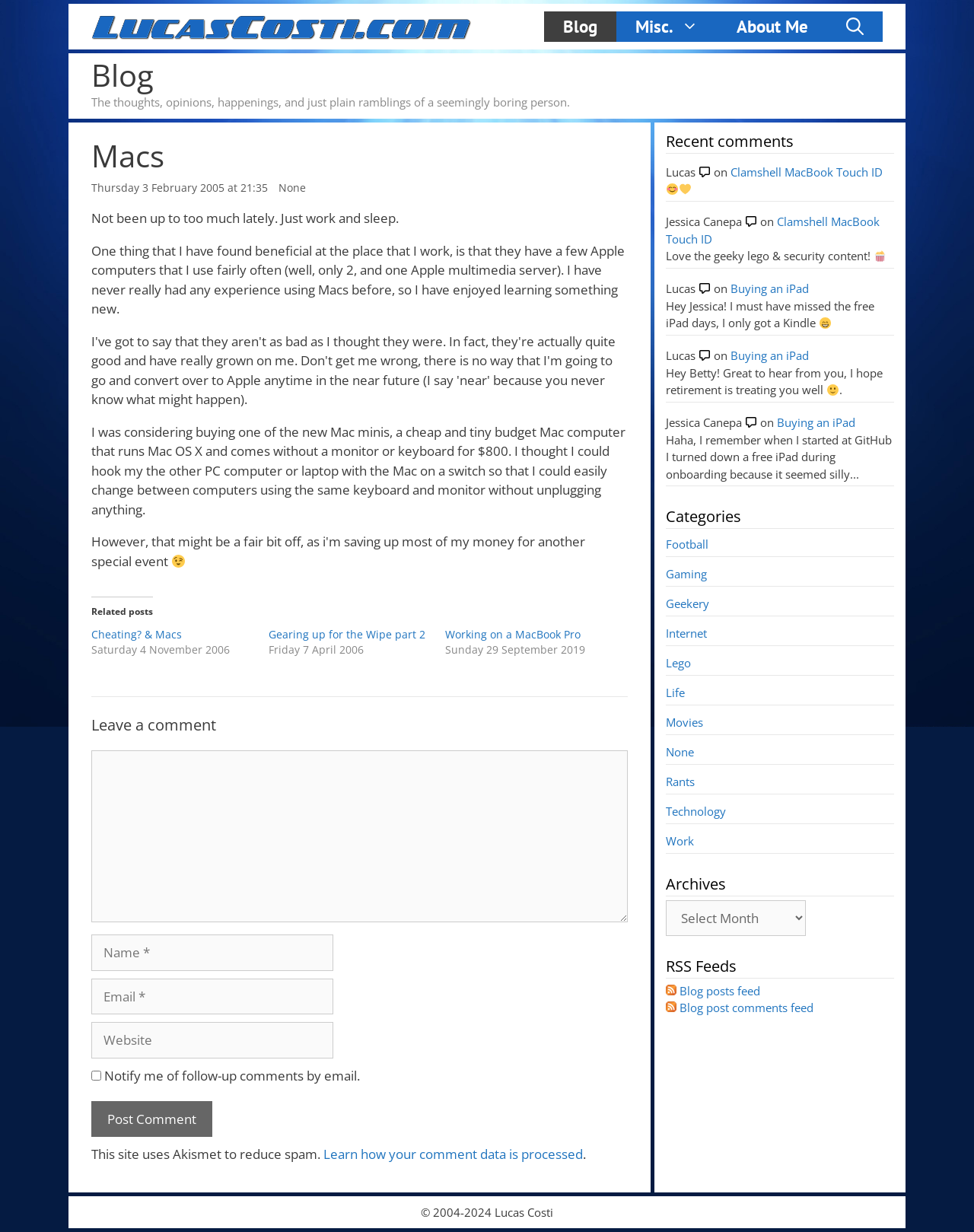Illustrate the webpage's structure and main components comprehensively.

This webpage is a personal blog, titled "Macs - LucasCosti.com". At the top, there is a banner with a link to the site's homepage, accompanied by a navigation menu with links to "Blog", "Misc.", "About Me", and a search bar. Below the banner, there is a heading that reads "Blog", followed by a brief description of the blog.

The main content of the page is an article titled "Macs", which discusses the author's experience with Apple computers at their workplace. The article is divided into several paragraphs, with a heading that indicates the date and time of posting. There are also links to related posts at the bottom of the article.

To the right of the article, there is a sidebar with a heading that reads "Recent comments". This section displays a list of recent comments made by users, including their names, the dates of their comments, and the text of their comments. Some comments also include emojis.

Below the article, there is a section for leaving a comment, which includes fields for entering a name, email, website, and comment text. There is also a checkbox to notify the user of follow-up comments by email and a button to post the comment.

At the bottom of the page, there are two complementary sections, one with a heading that reads "Recent comments" and another with a heading that reads "Categories". The "Categories" section lists various categories, including "Football", "Gaming", "Geekery", "Internet", and "Lego", each with a link to related posts.